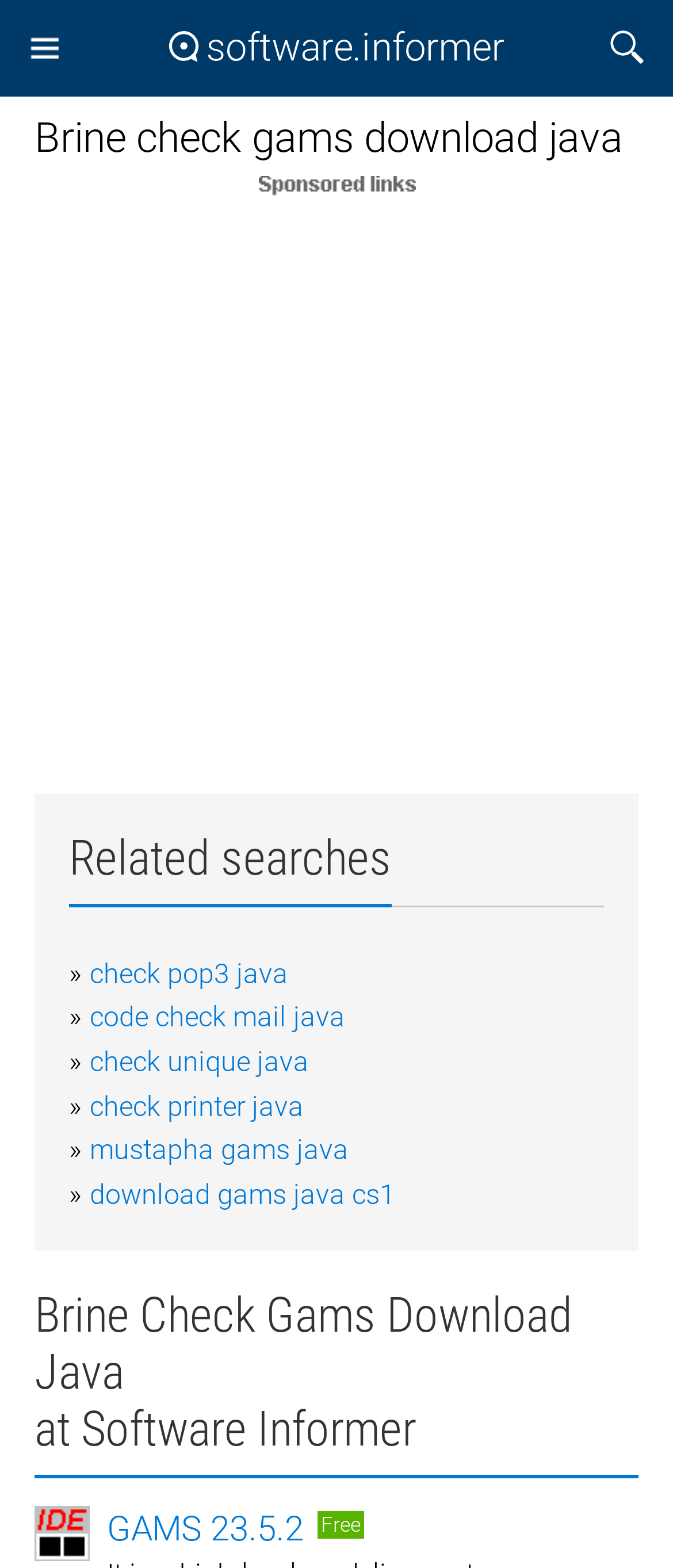Highlight the bounding box of the UI element that corresponds to this description: "code check mail java".

[0.133, 0.638, 0.513, 0.659]